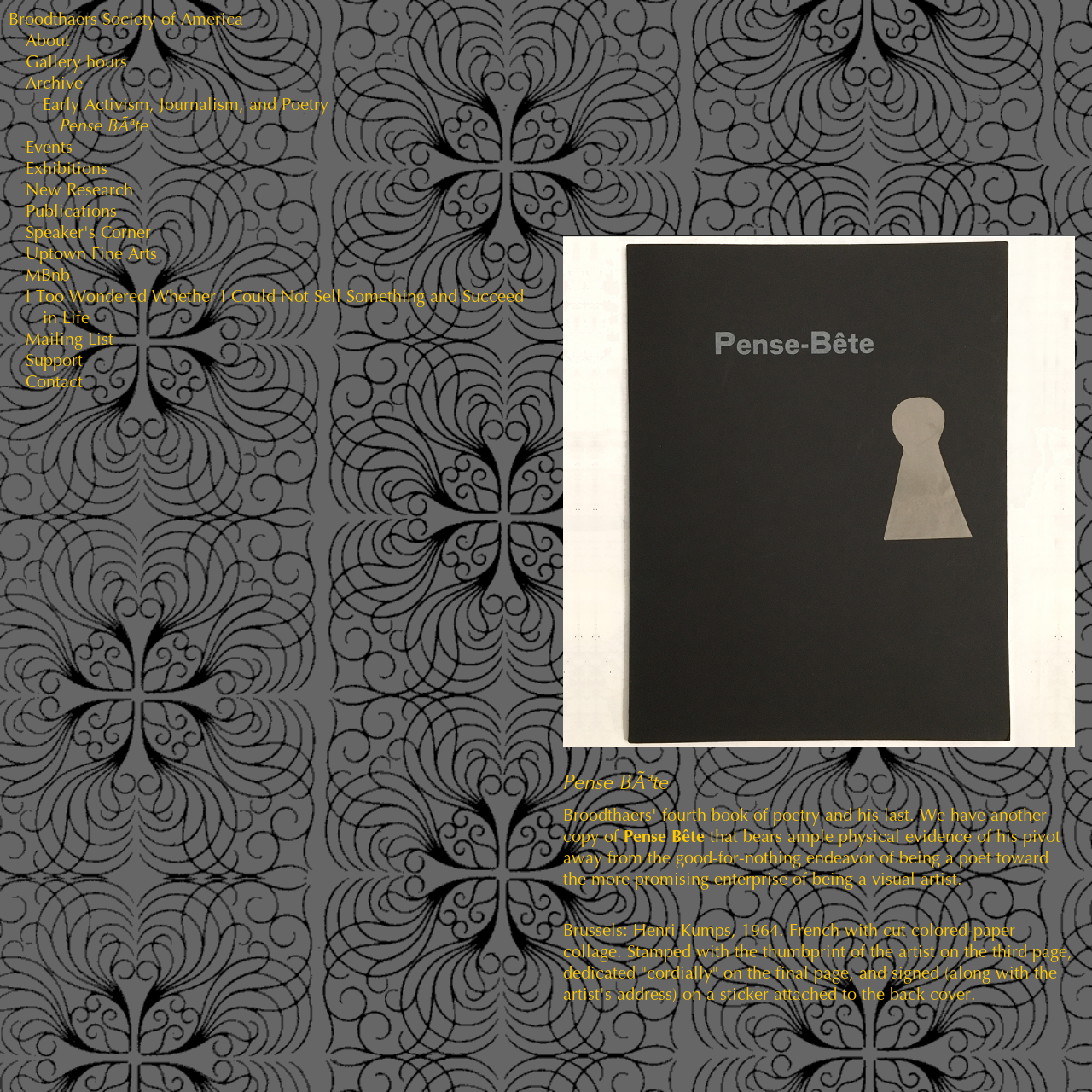Please find the bounding box coordinates of the clickable region needed to complete the following instruction: "explore the archive". The bounding box coordinates must consist of four float numbers between 0 and 1, i.e., [left, top, right, bottom].

[0.023, 0.067, 0.076, 0.085]